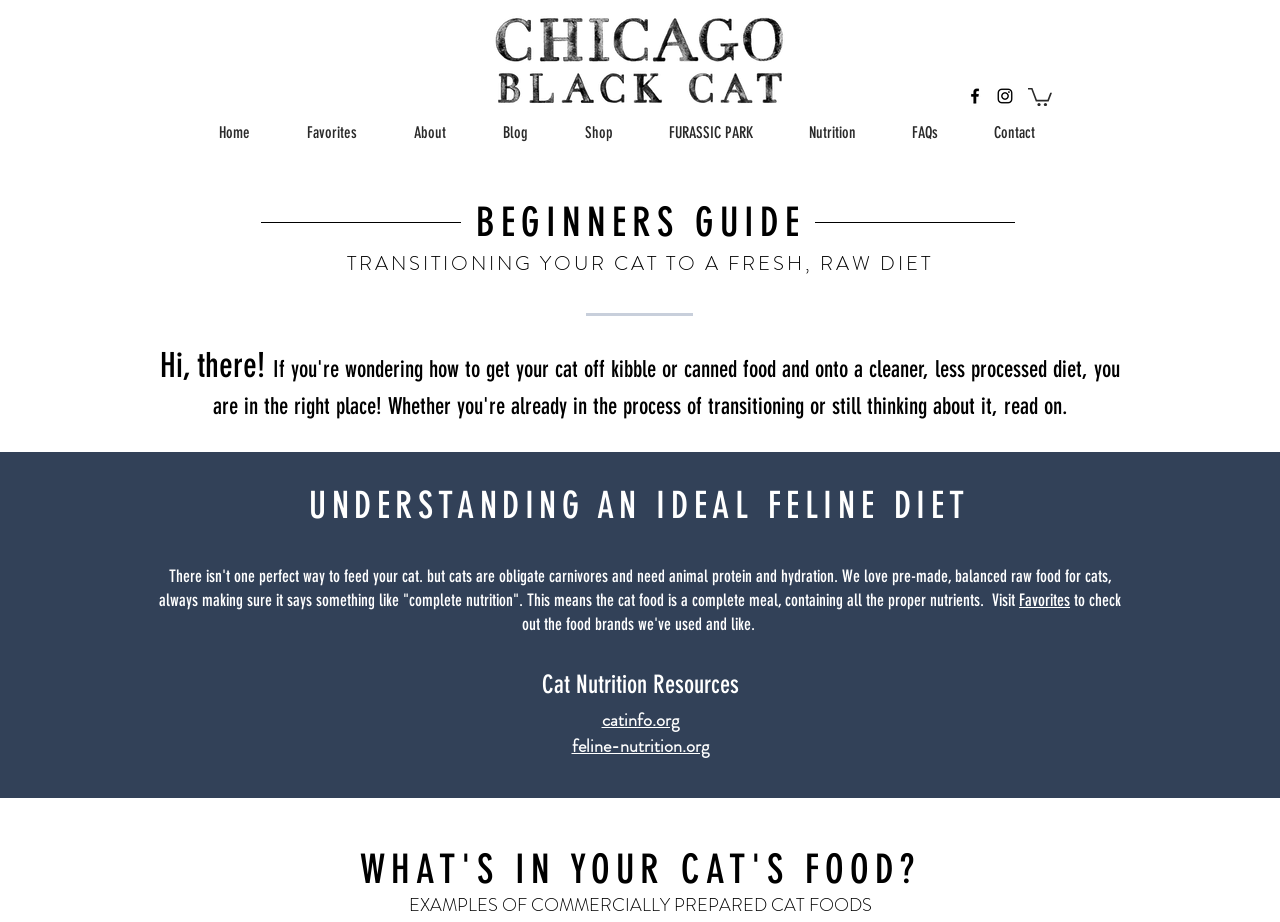Pinpoint the bounding box coordinates of the element that must be clicked to accomplish the following instruction: "Click the Facebook icon". The coordinates should be in the format of four float numbers between 0 and 1, i.e., [left, top, right, bottom].

[0.754, 0.093, 0.77, 0.115]